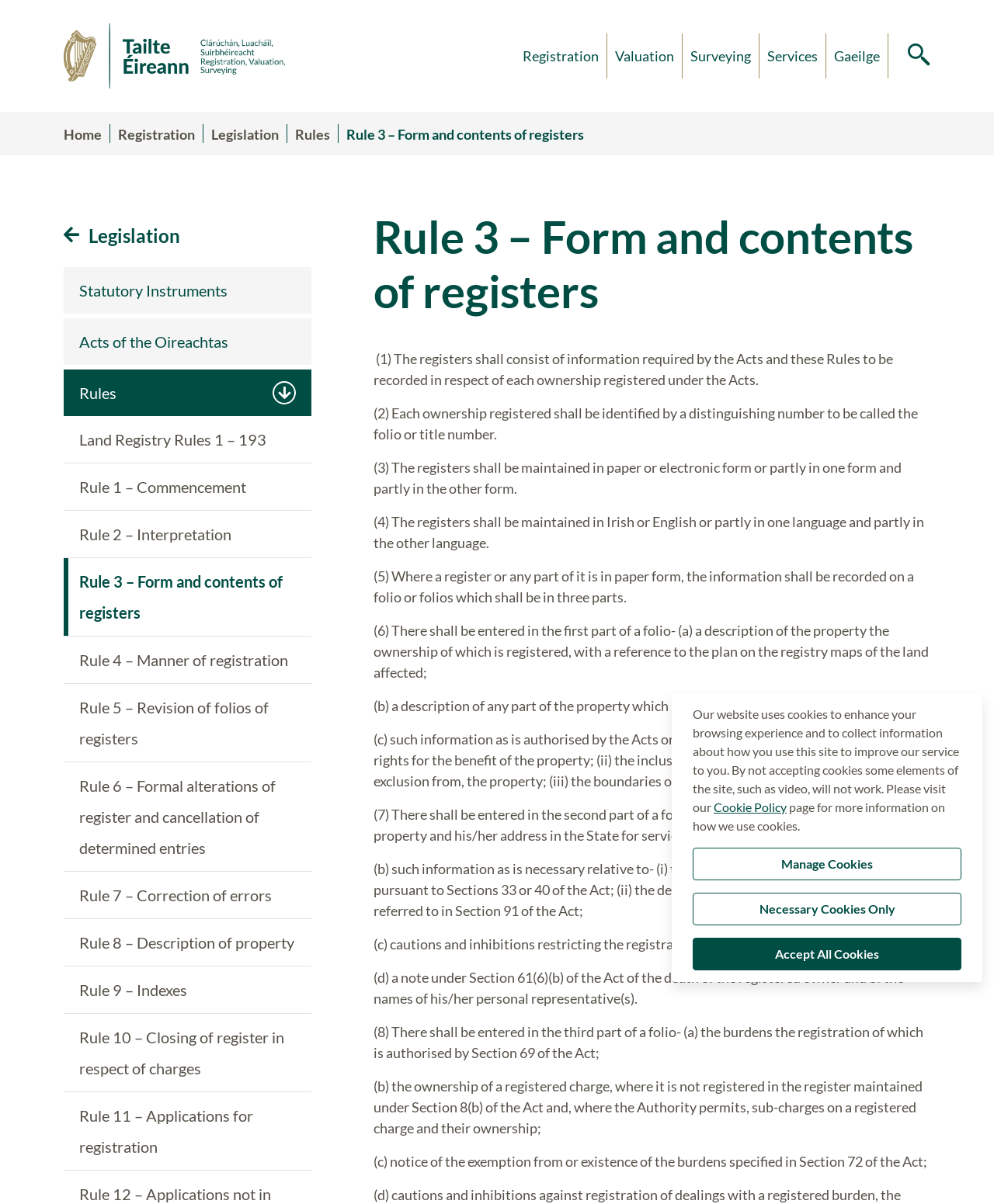Respond with a single word or phrase for the following question: 
What is the name of the owner's address recorded in the register?

address in the State for service of notices